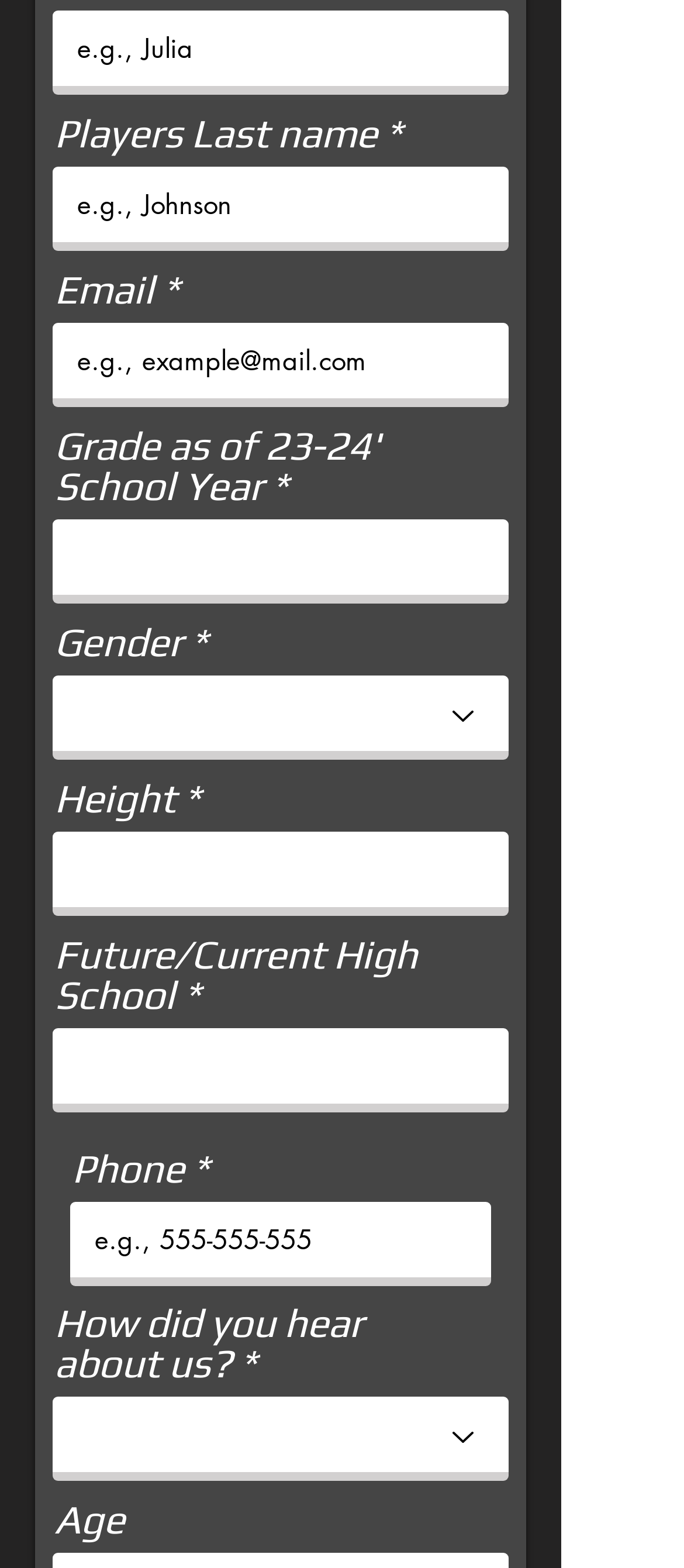Based on what you see in the screenshot, provide a thorough answer to this question: What is the label of the field above 'Phone'?

The label of the field above 'Phone' is 'Future/Current High School' because the 'Future/Current High School' StaticText element has a smaller y2 coordinate value than the 'Phone' StaticText element, indicating that it is located above 'Phone'.